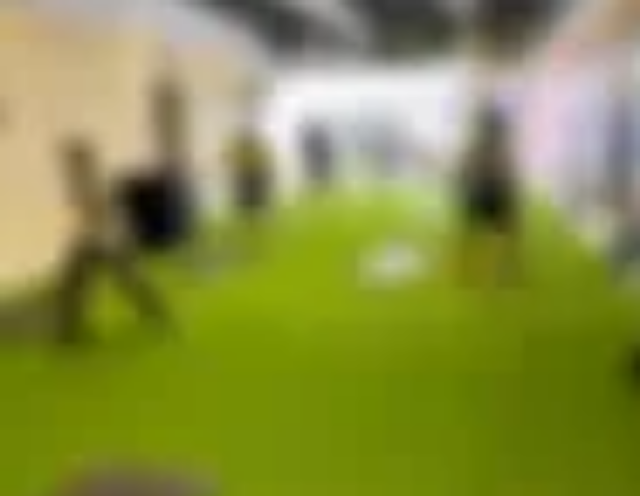Is the atmosphere in the facility energetic?
Please respond to the question with a detailed and well-explained answer.

The caption describes the atmosphere as energetic and supportive, suggesting that the athletes are motivated and engaged in their training session, which is conducive to an energetic environment.